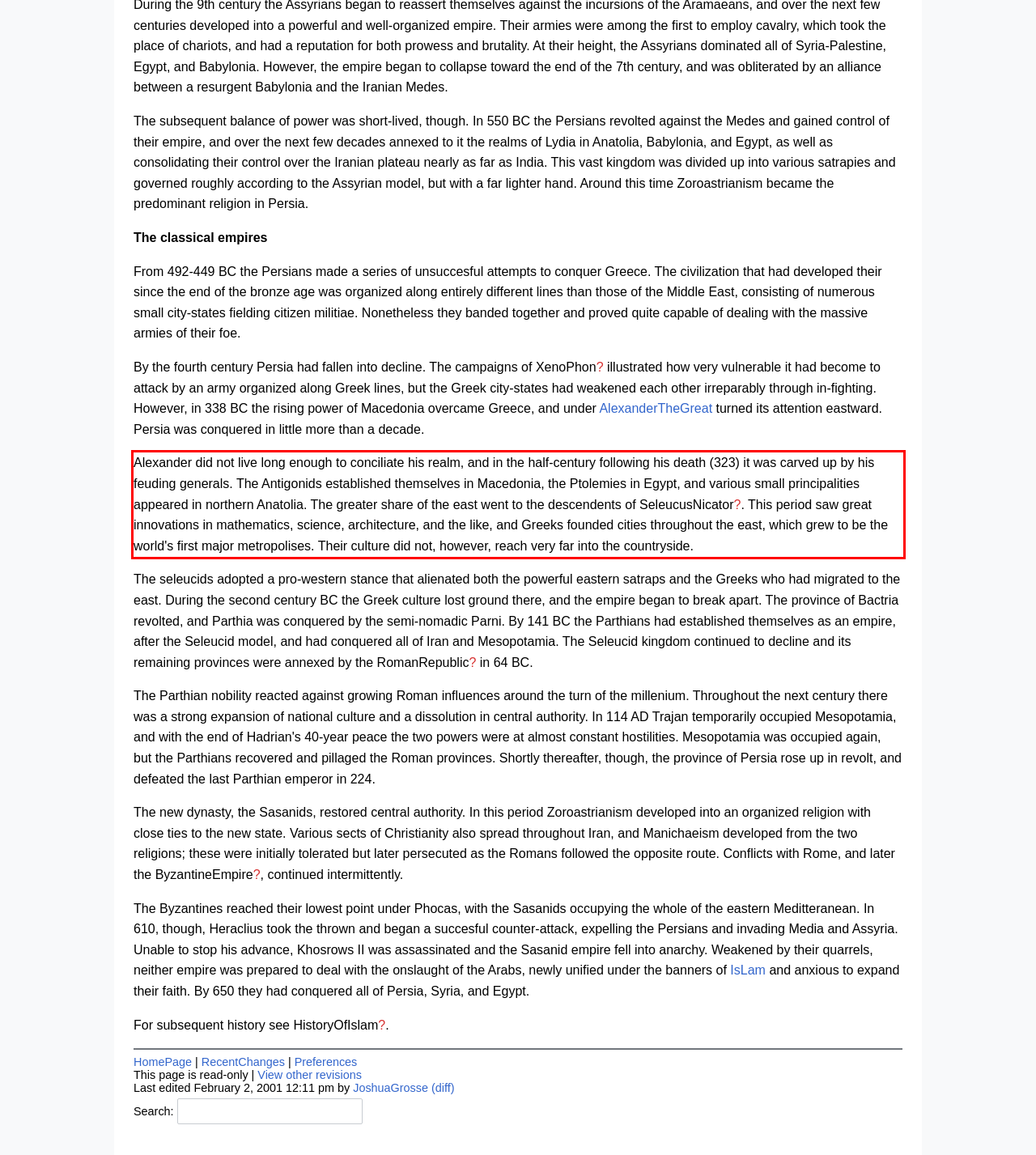Please use OCR to extract the text content from the red bounding box in the provided webpage screenshot.

Alexander did not live long enough to conciliate his realm, and in the half-century following his death (323) it was carved up by his feuding generals. The Antigonids established themselves in Macedonia, the Ptolemies in Egypt, and various small principalities appeared in northern Anatolia. The greater share of the east went to the descendents of SeleucusNicator?. This period saw great innovations in mathematics, science, architecture, and the like, and Greeks founded cities throughout the east, which grew to be the world's first major metropolises. Their culture did not, however, reach very far into the countryside.